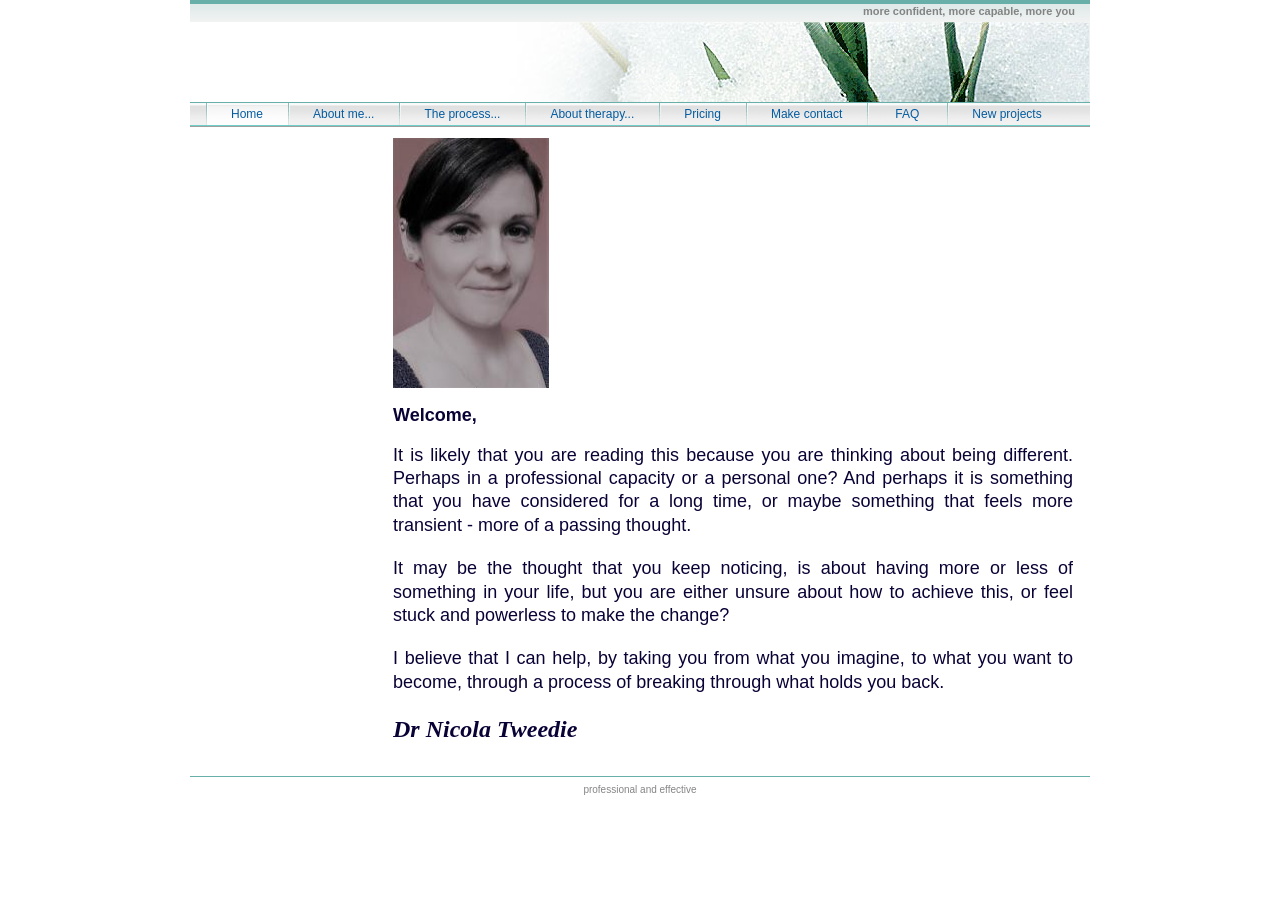Answer the question below using just one word or a short phrase: 
What is the main theme of this webpage?

Psychotherapy